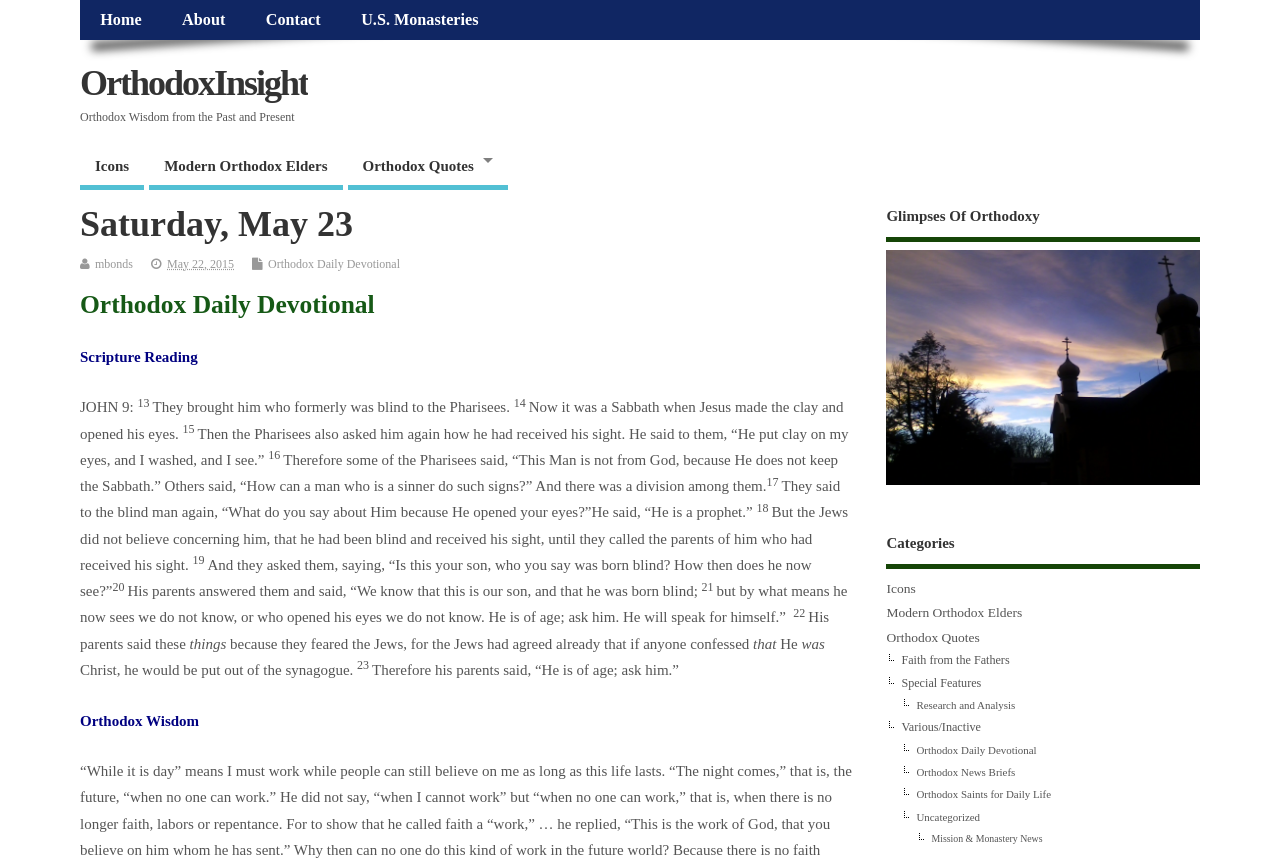Locate the bounding box coordinates of the clickable region necessary to complete the following instruction: "Read the 'Orthodox Wisdom from the Past and Present' text". Provide the coordinates in the format of four float numbers between 0 and 1, i.e., [left, top, right, bottom].

[0.062, 0.127, 0.23, 0.143]